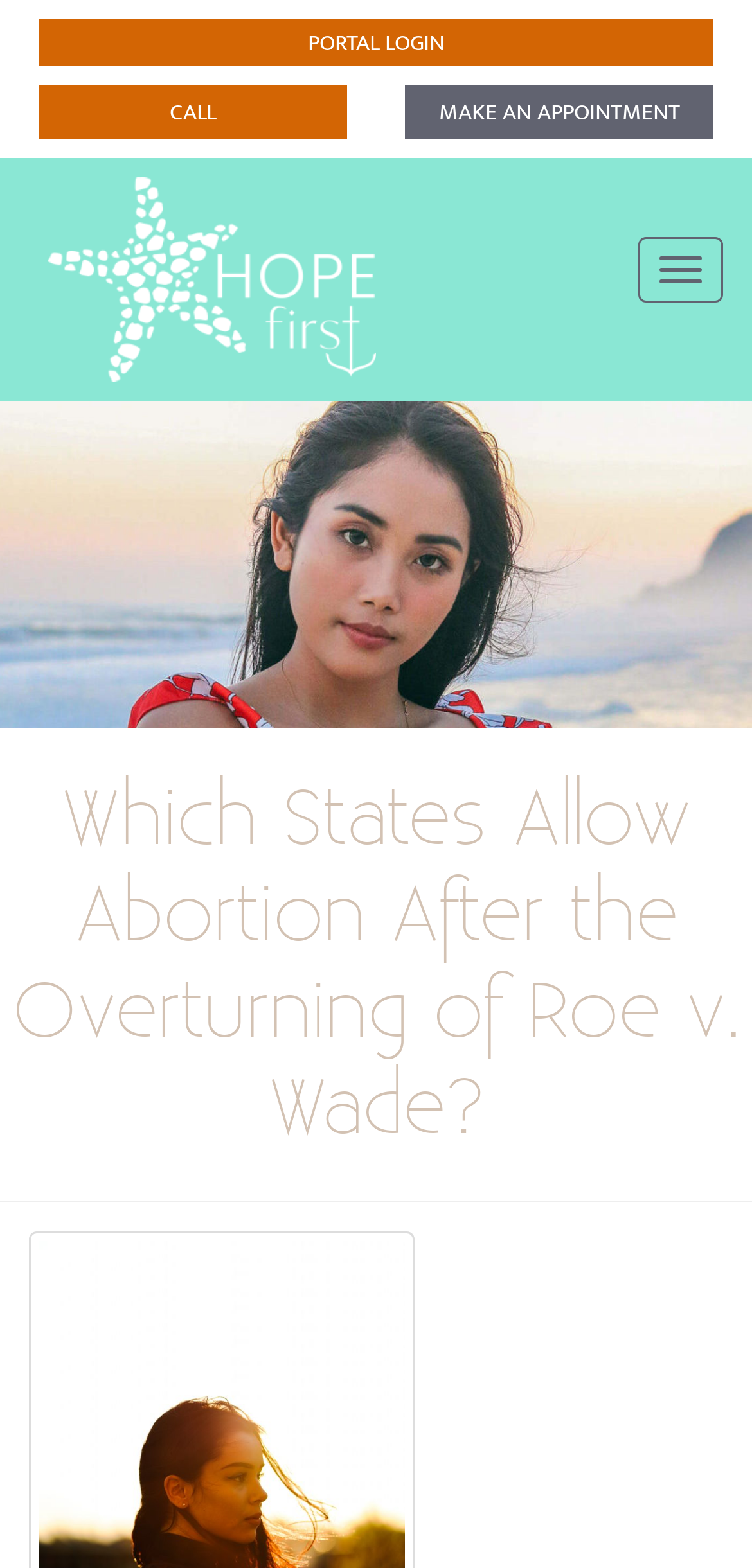Identify and extract the main heading from the webpage.

Which States Allow Abortion After the Overturning of Roe v. Wade?